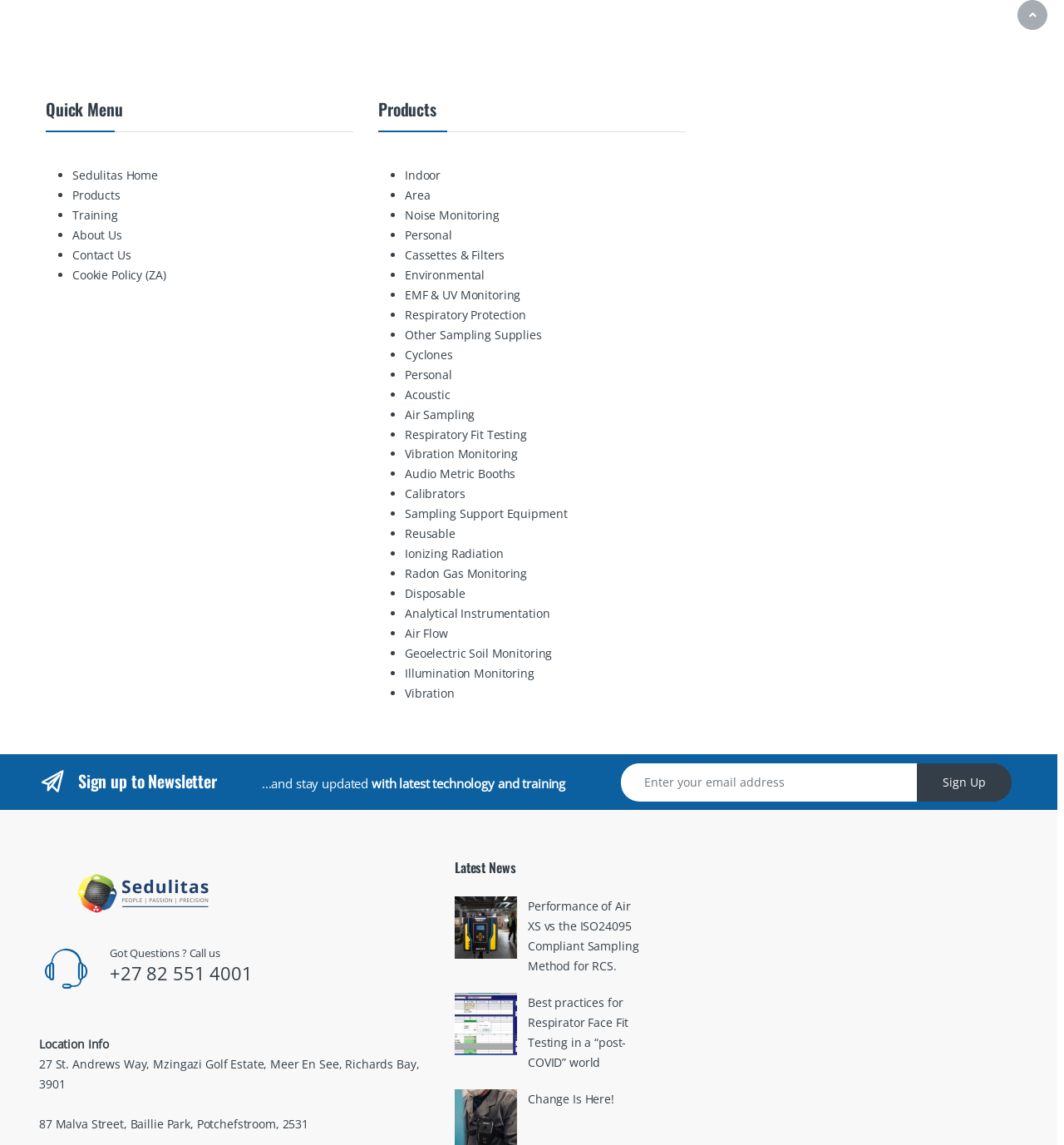What is the name of the company logo?
Please provide a single word or phrase as your answer based on the image.

Sedulitas